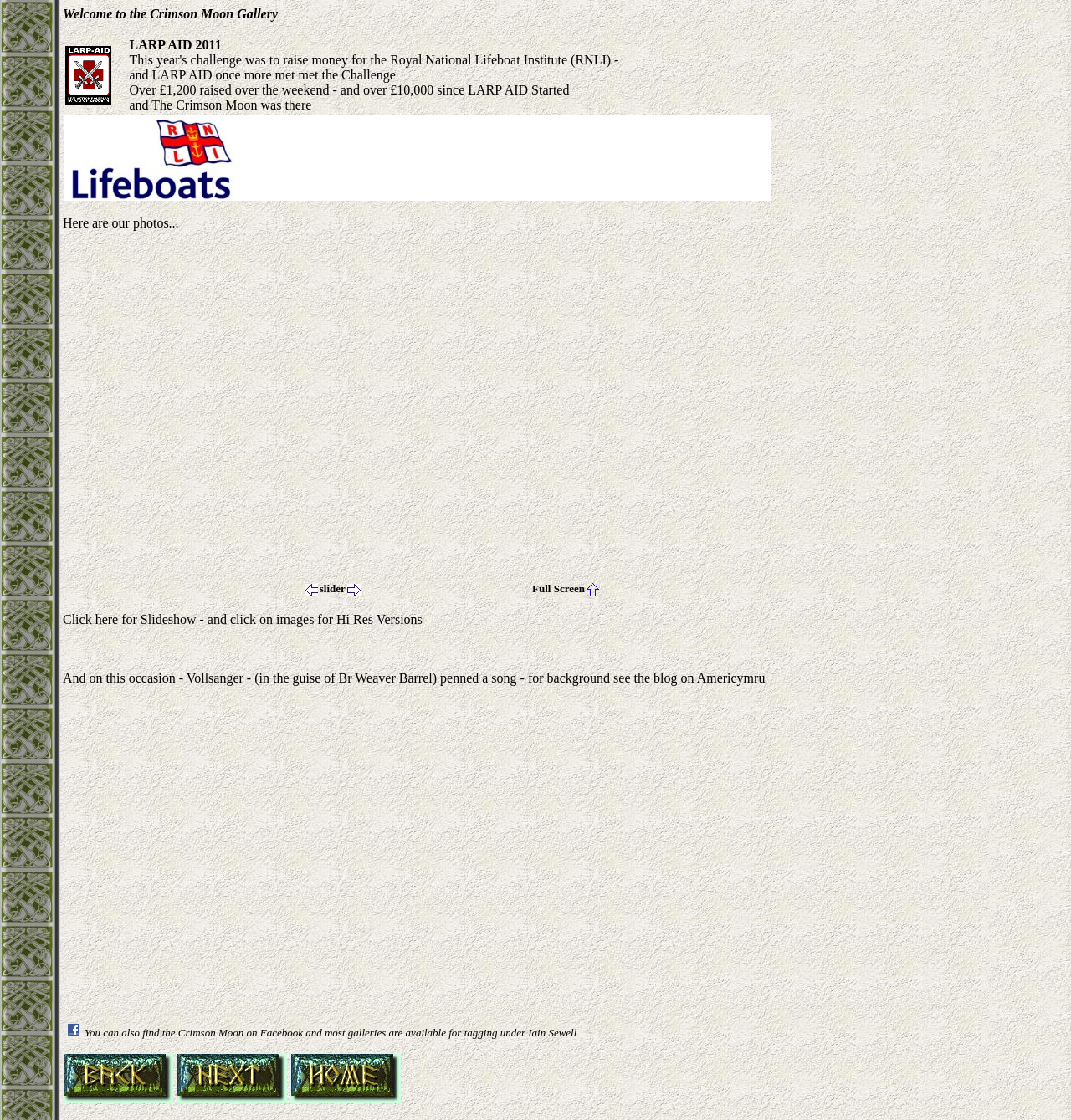Answer the question below using just one word or a short phrase: 
What is the name of the song written by Vollsanger?

Not specified